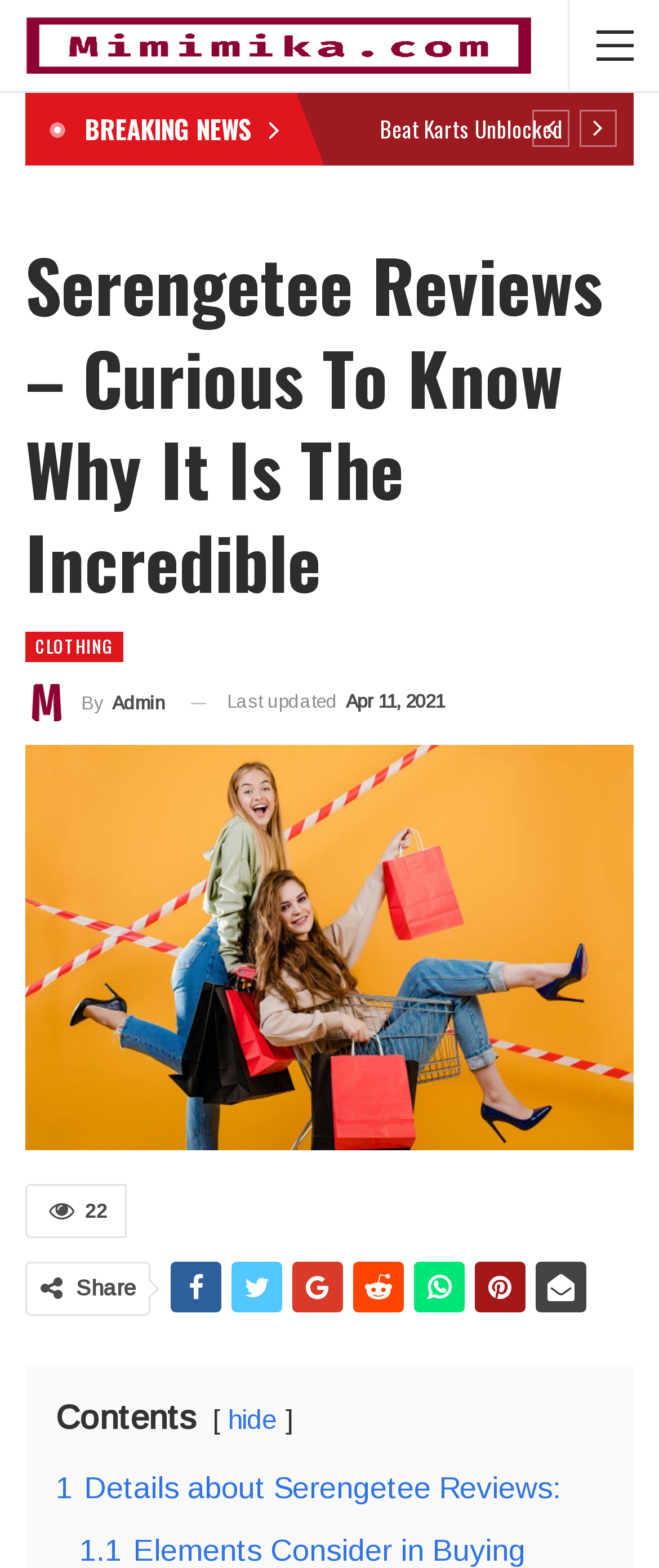When was the article last updated?
Refer to the image and provide a one-word or short phrase answer.

Apr 11, 2021